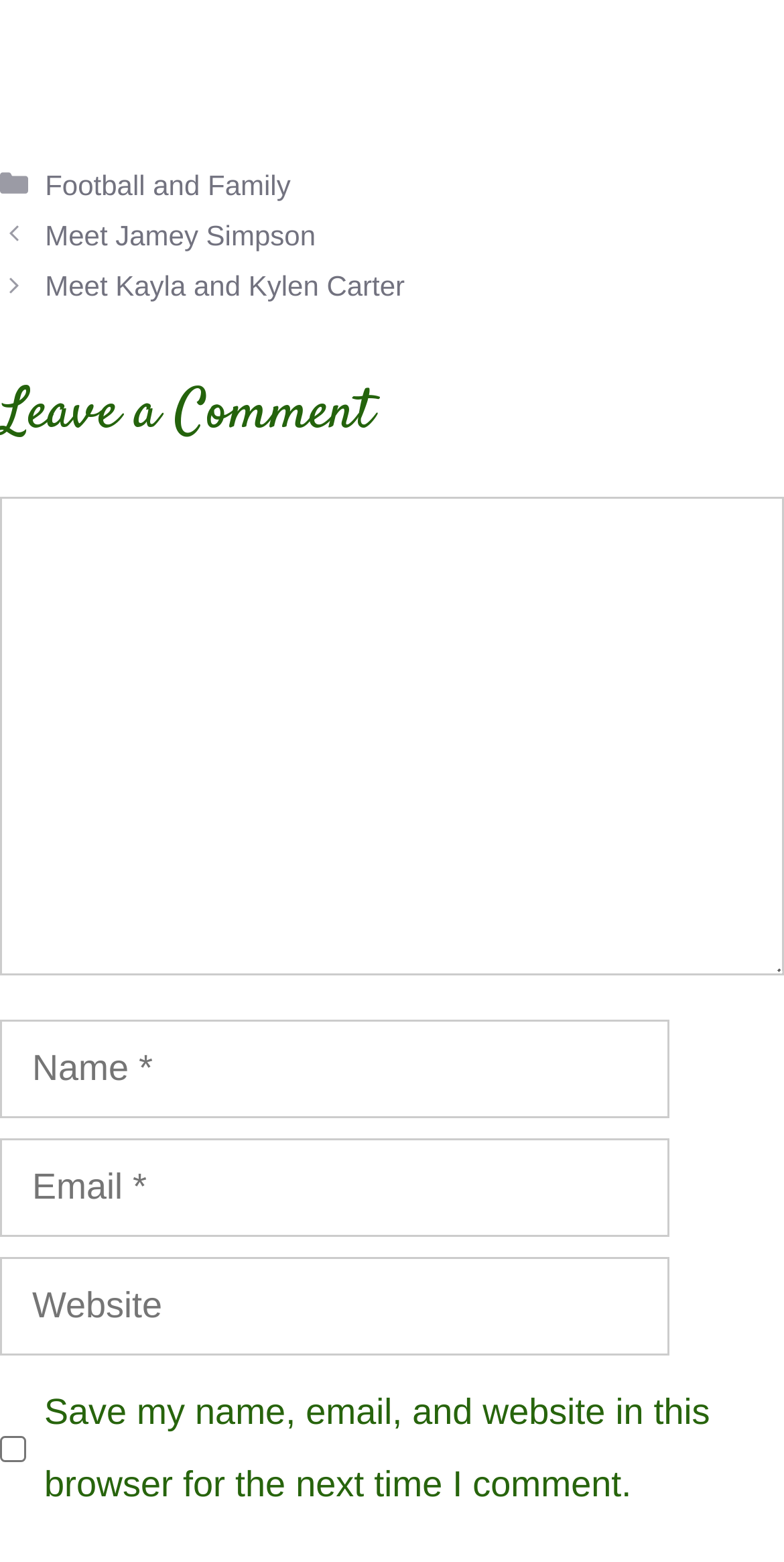Based on the image, provide a detailed and complete answer to the question: 
How many textboxes are there for commenting?

I counted the number of textboxes in the commenting section, which includes 'Comment', 'Name', 'Email', and 'Website'.